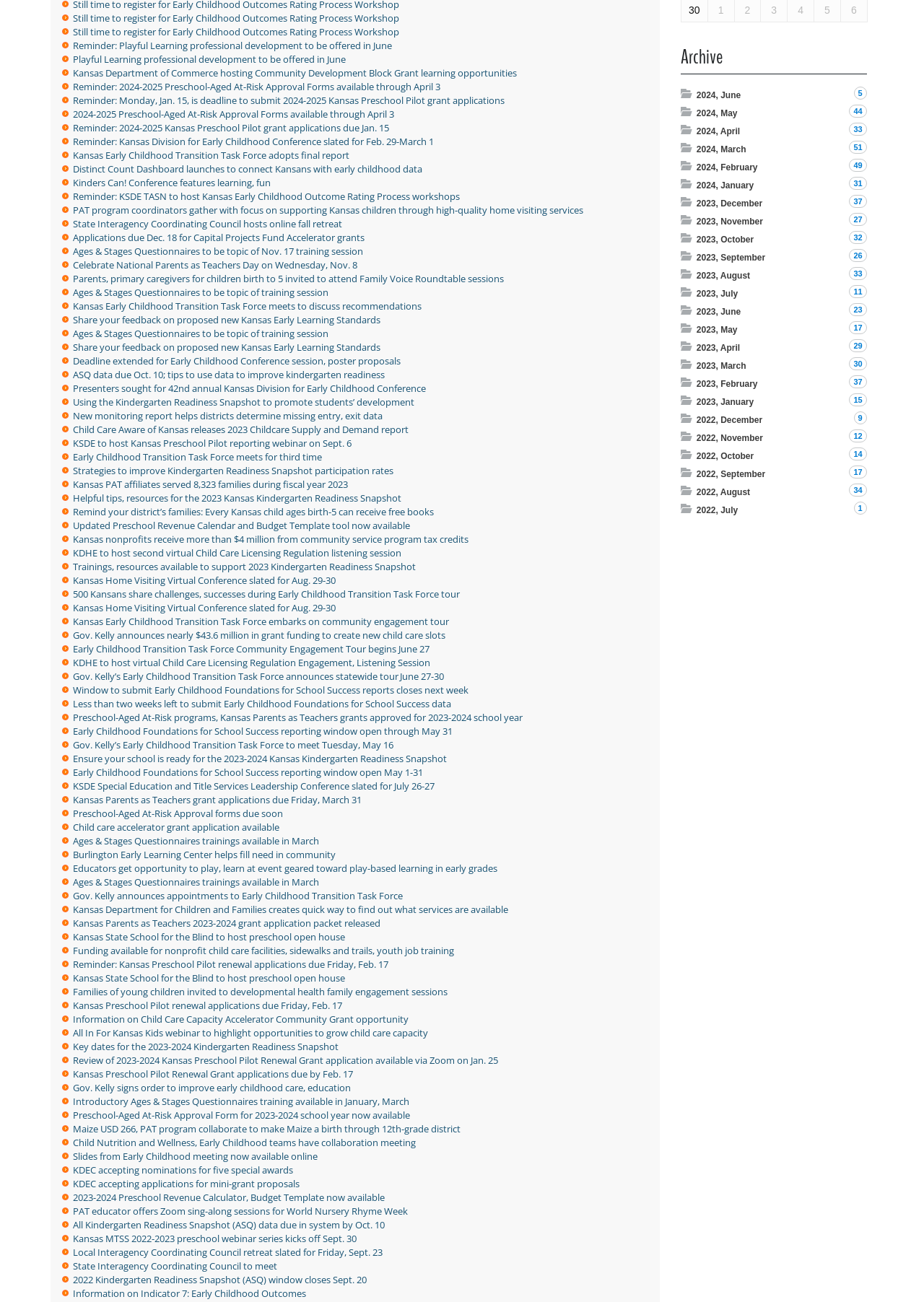Respond to the following question using a concise word or phrase: 
What is the topic of the 10th link?

Early Childhood Outcomes Rating Process Workshop